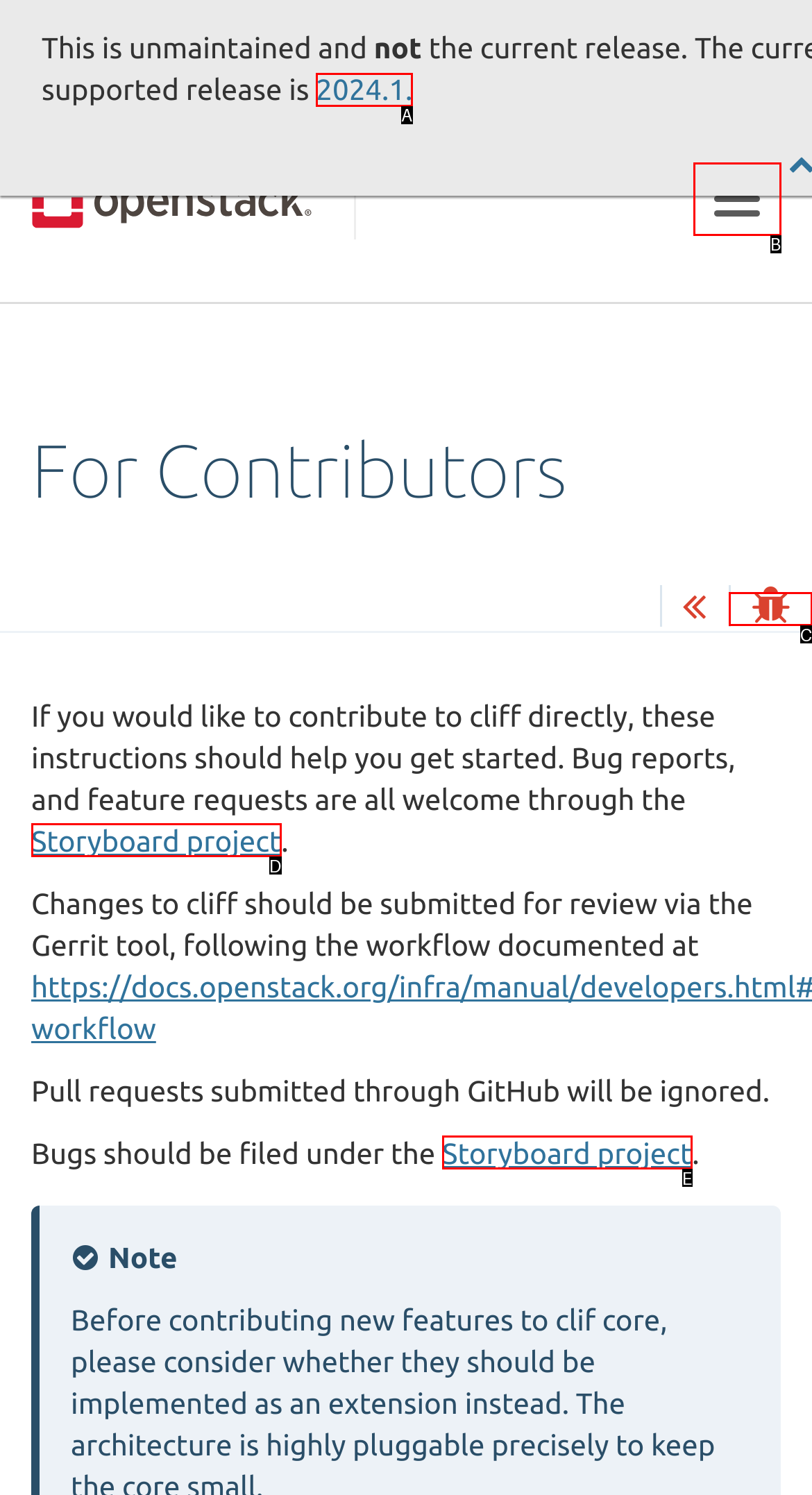Match the description: Storyboard project to one of the options shown. Reply with the letter of the best match.

D